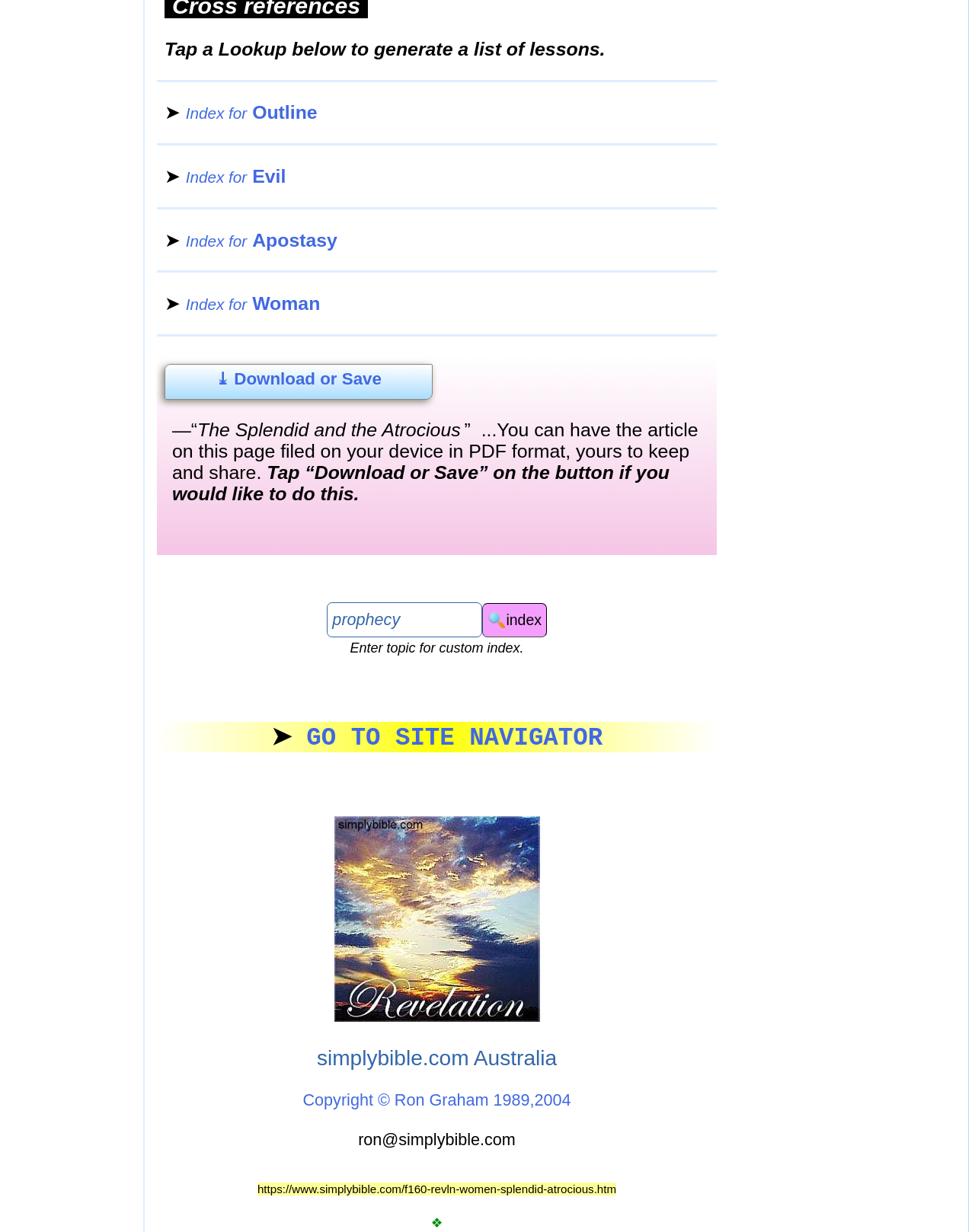Find the bounding box coordinates of the clickable element required to execute the following instruction: "Enter topic in the search box". Provide the coordinates as four float numbers between 0 and 1, i.e., [left, top, right, bottom].

[0.335, 0.489, 0.495, 0.518]